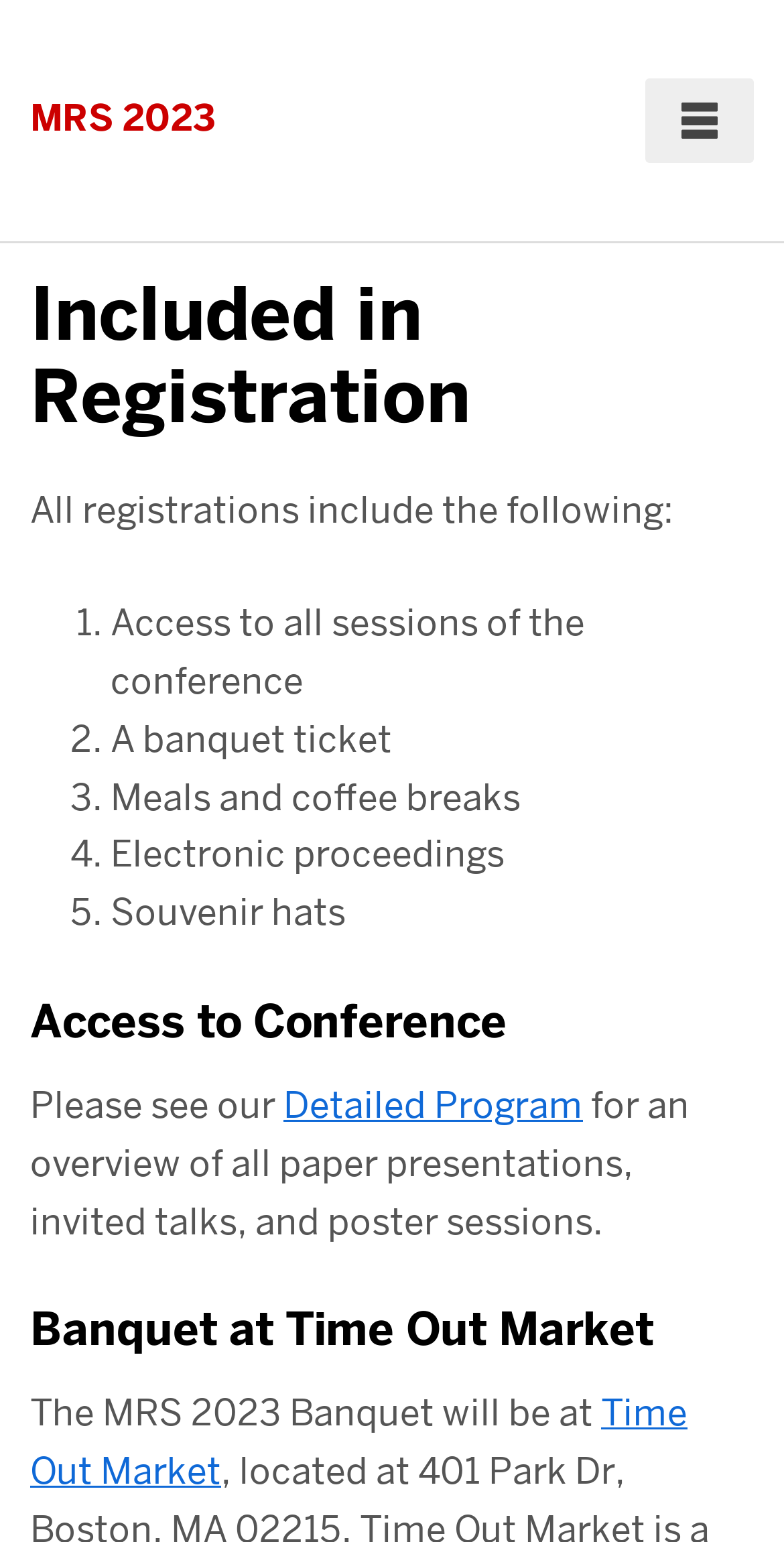Summarize the contents and layout of the webpage in detail.

The webpage appears to be a registration page for the International Symposium on Multi-Robot & Multi-Agent Systems, specifically highlighting what is included in the registration. 

At the top, there is a navigation menu with links to "MRS 2023", "About", "Contribute", "Program", "Travel", and "Registration". The "Registration" link is currently active. 

Below the navigation menu, there is a heading "Included in Registration" followed by a paragraph of text stating that all registrations include certain items. 

A numbered list of five items is presented, each describing what is included in the registration, such as access to all sessions of the conference, a banquet ticket, meals and coffee breaks, electronic proceedings, and souvenir hats. 

Further down the page, there is a section titled "Access to Conference" with a link to a "Detailed Program" that provides an overview of paper presentations, invited talks, and poster sessions. 

Finally, there is a section titled "Banquet at Time Out Market" with a link to "Time Out Market", indicating the location of the banquet.